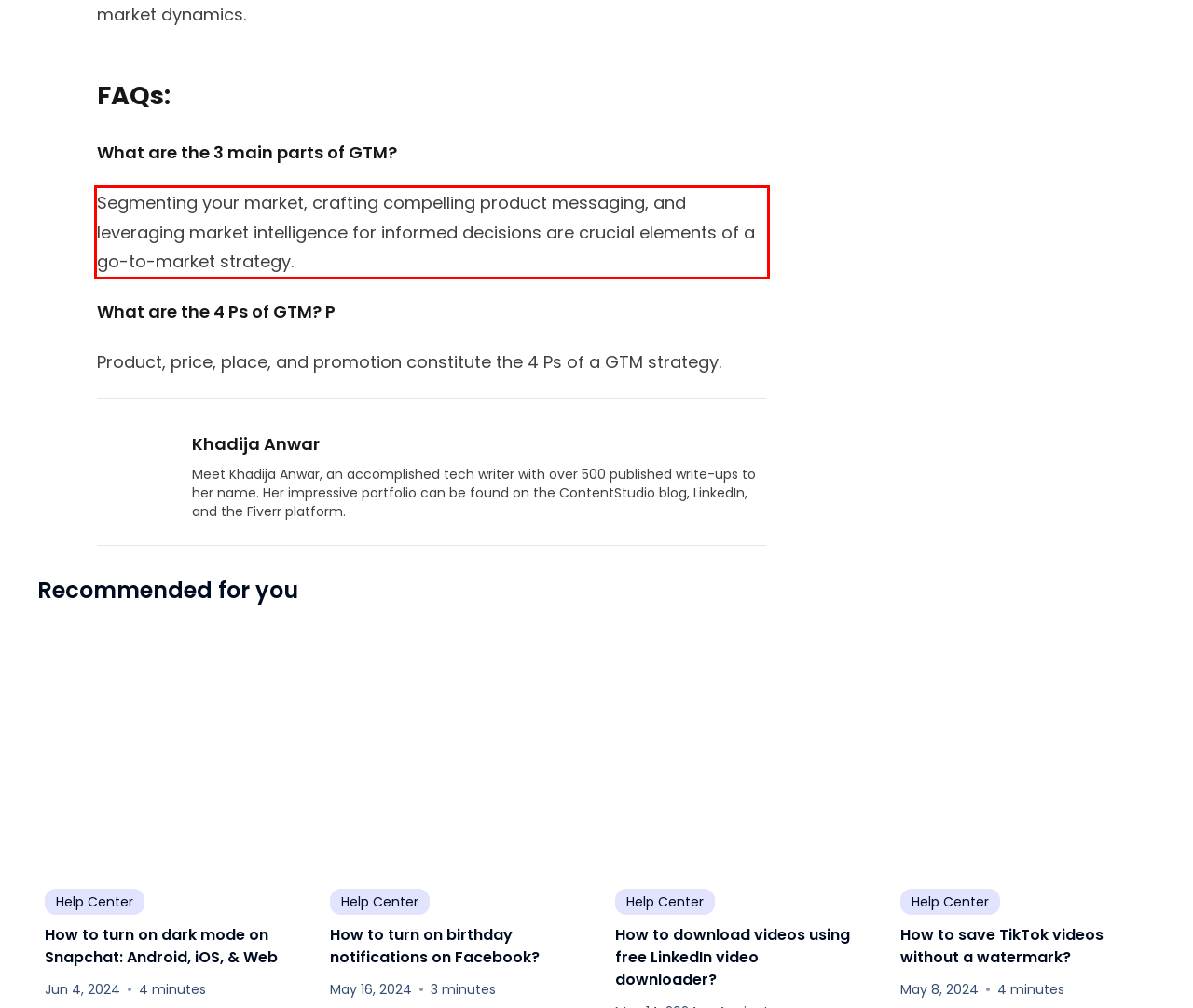Within the provided webpage screenshot, find the red rectangle bounding box and perform OCR to obtain the text content.

Segmenting your market, crafting compelling product messaging, and leveraging market intelligence for informed decisions are crucial elements of a go-to-market strategy.